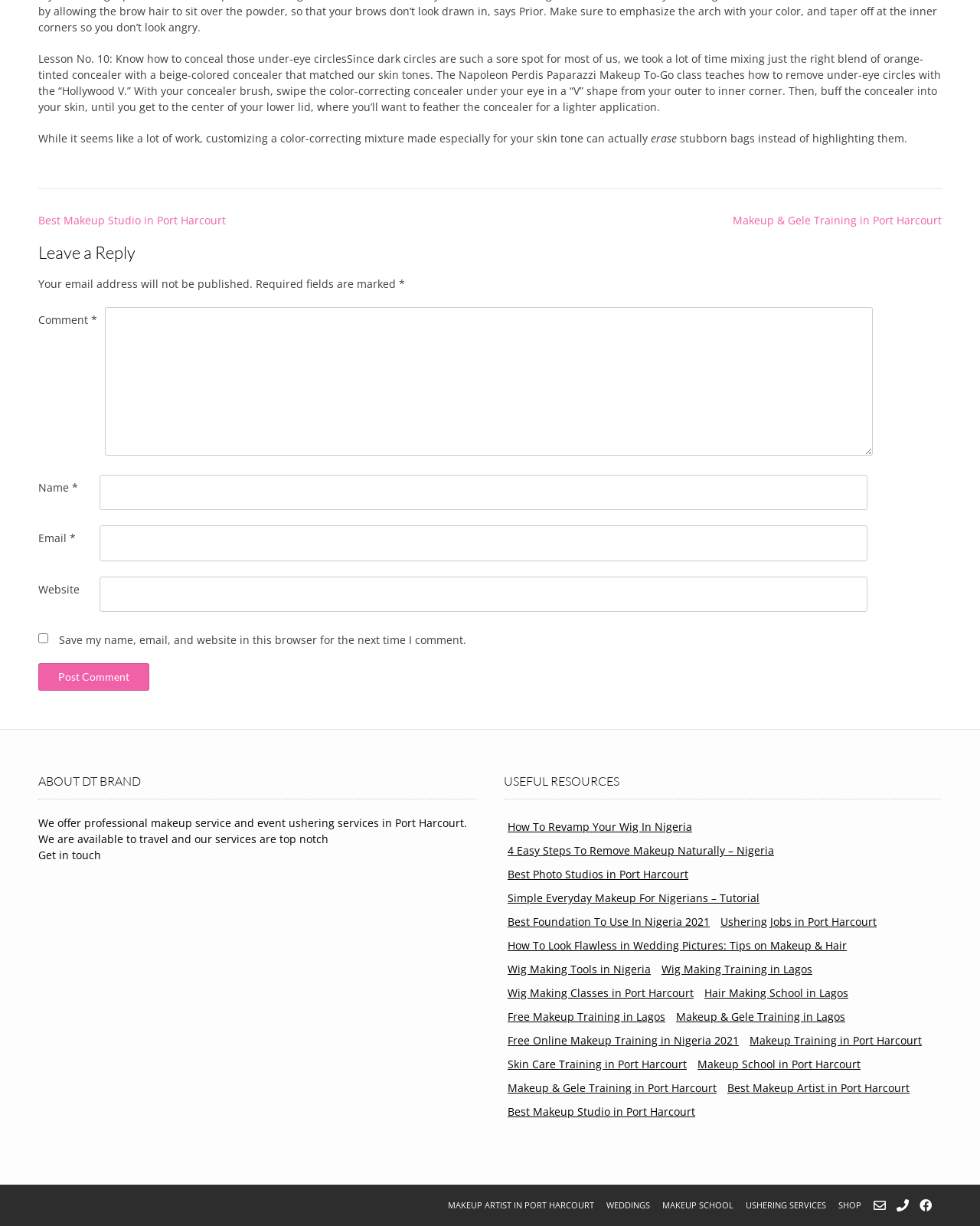Please identify the bounding box coordinates of the region to click in order to complete the given instruction: "Click the Home link". The coordinates should be four float numbers between 0 and 1, i.e., [left, top, right, bottom].

None